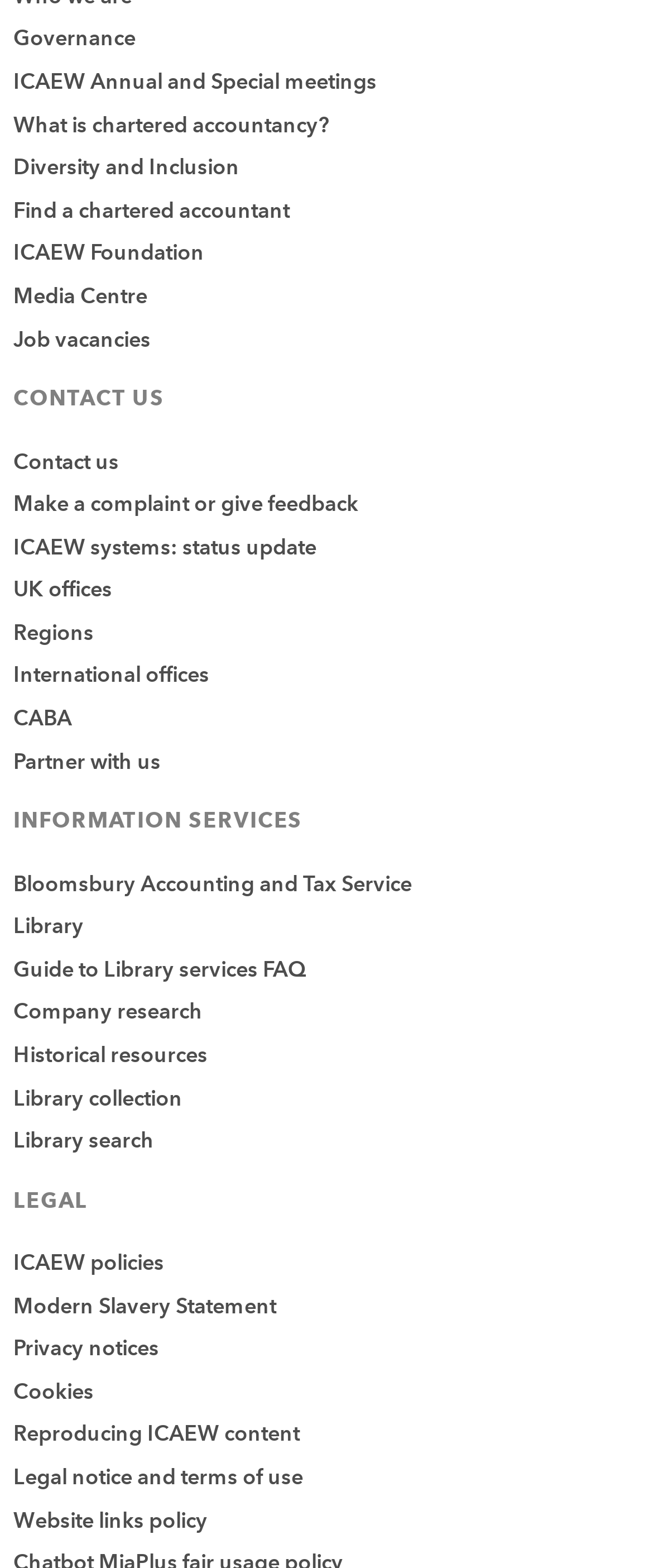Can you identify the bounding box coordinates of the clickable region needed to carry out this instruction: 'Search in the Library'? The coordinates should be four float numbers within the range of 0 to 1, stated as [left, top, right, bottom].

[0.021, 0.719, 0.236, 0.736]